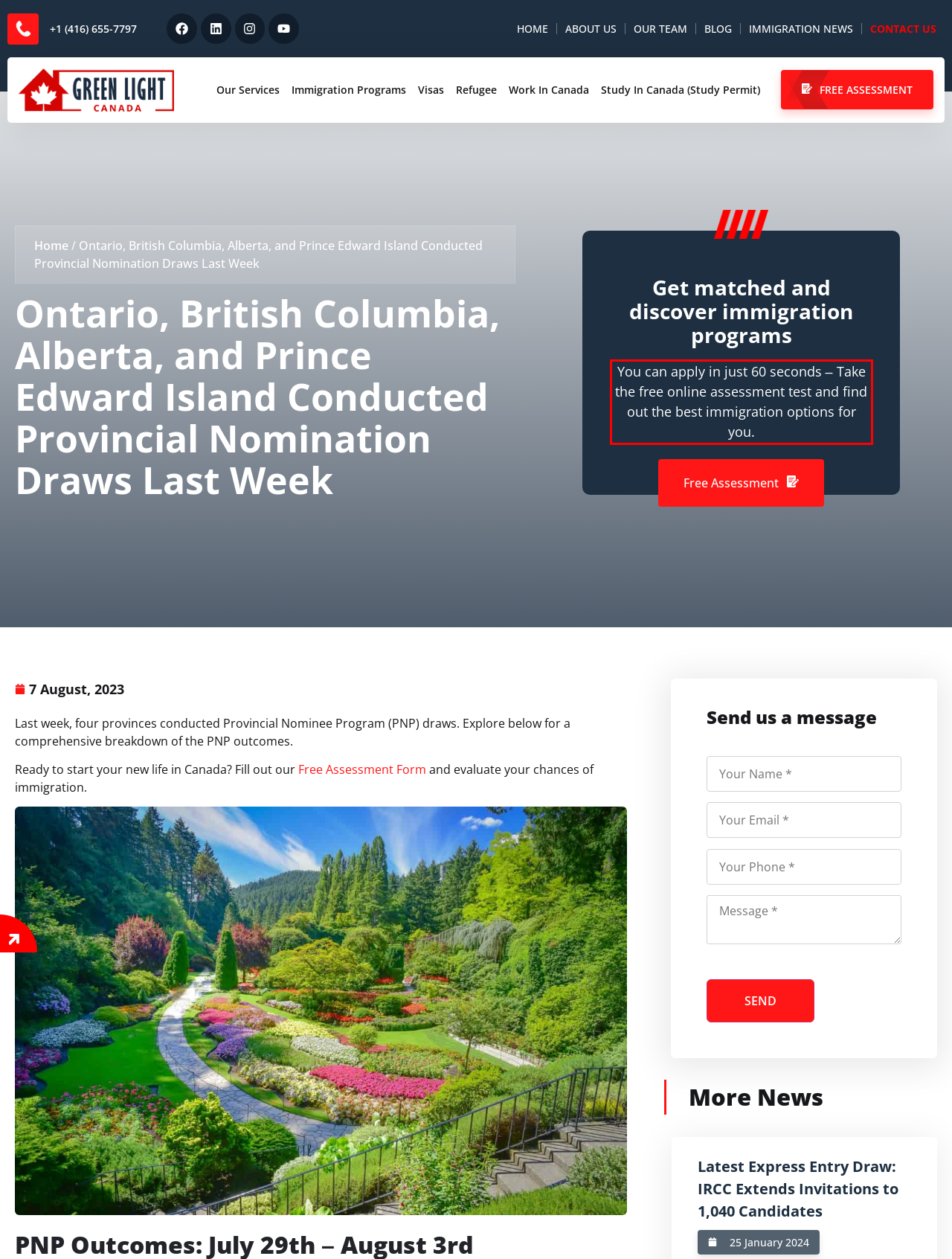You are given a screenshot with a red rectangle. Identify and extract the text within this red bounding box using OCR.

You can apply in just 60 seconds – Take the free online assessment test and find out the best immigration options for you.